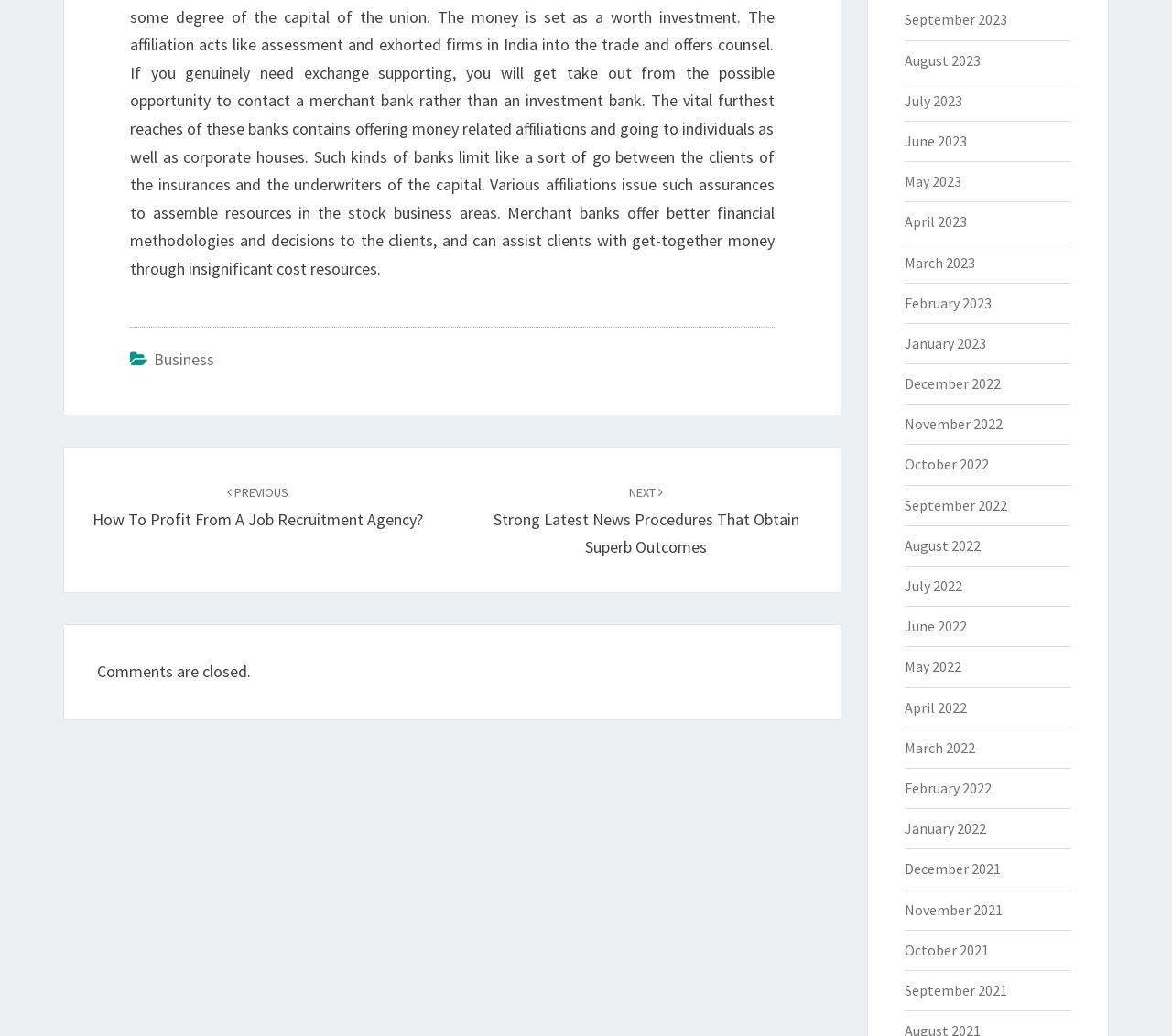Please identify the coordinates of the bounding box for the clickable region that will accomplish this instruction: "Click on the 'Business' link".

[0.131, 0.336, 0.183, 0.357]